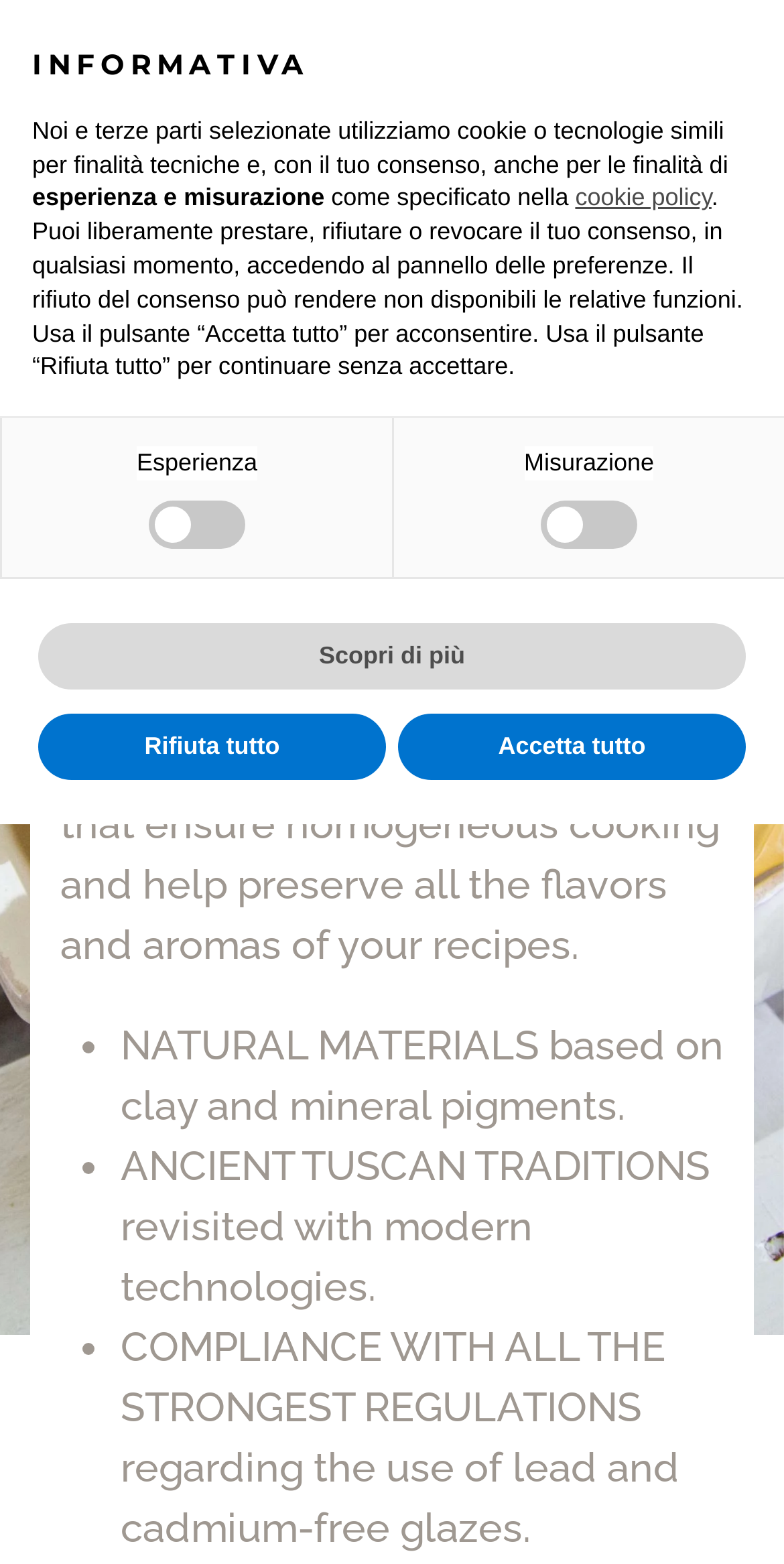Identify the bounding box coordinates of the element that should be clicked to fulfill this task: "Skip to main content". The coordinates should be provided as four float numbers between 0 and 1, i.e., [left, top, right, bottom].

[0.115, 0.062, 0.61, 0.093]